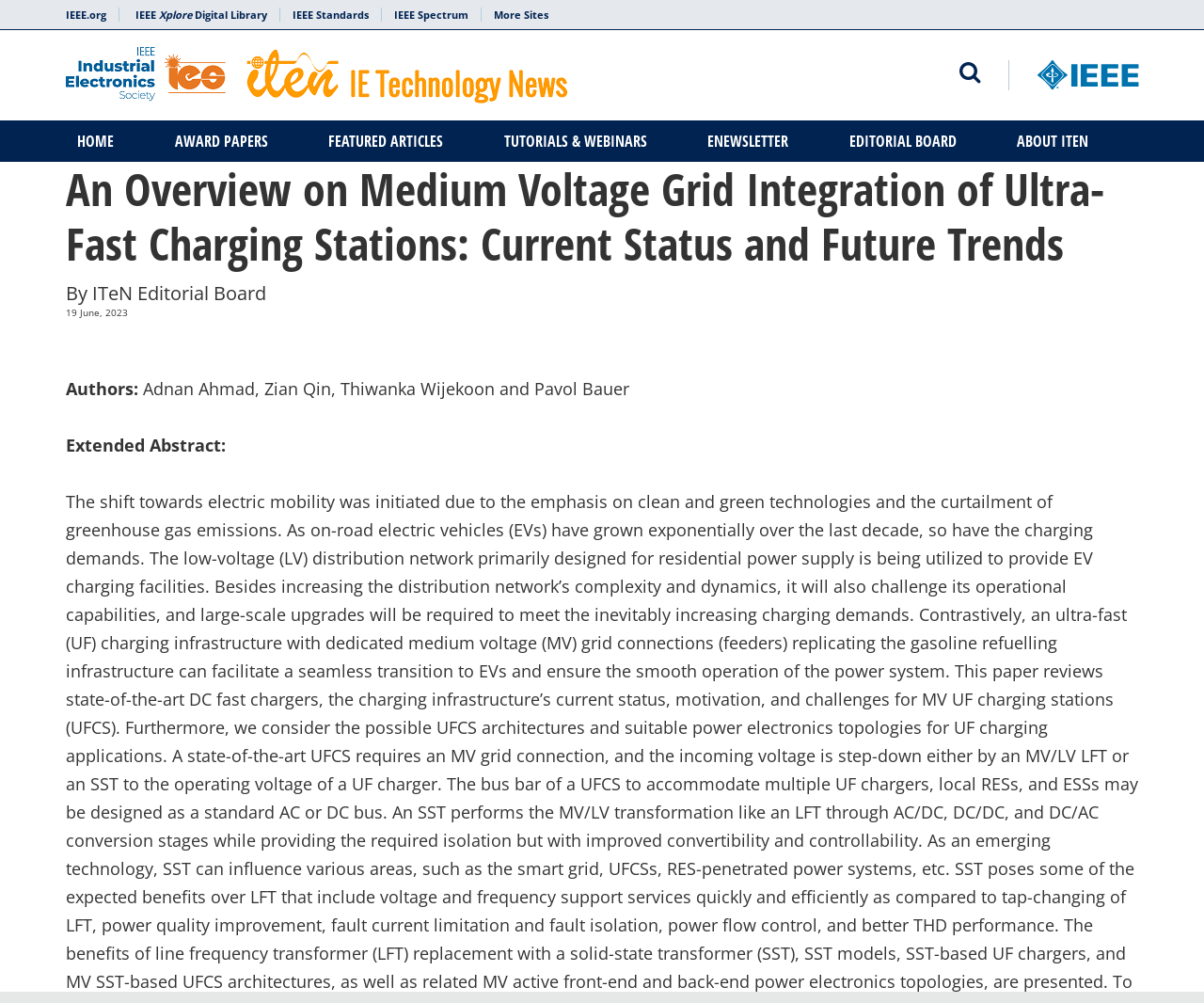Identify the bounding box for the UI element that is described as follows: "Tutorials & Webinars".

[0.409, 0.133, 0.547, 0.148]